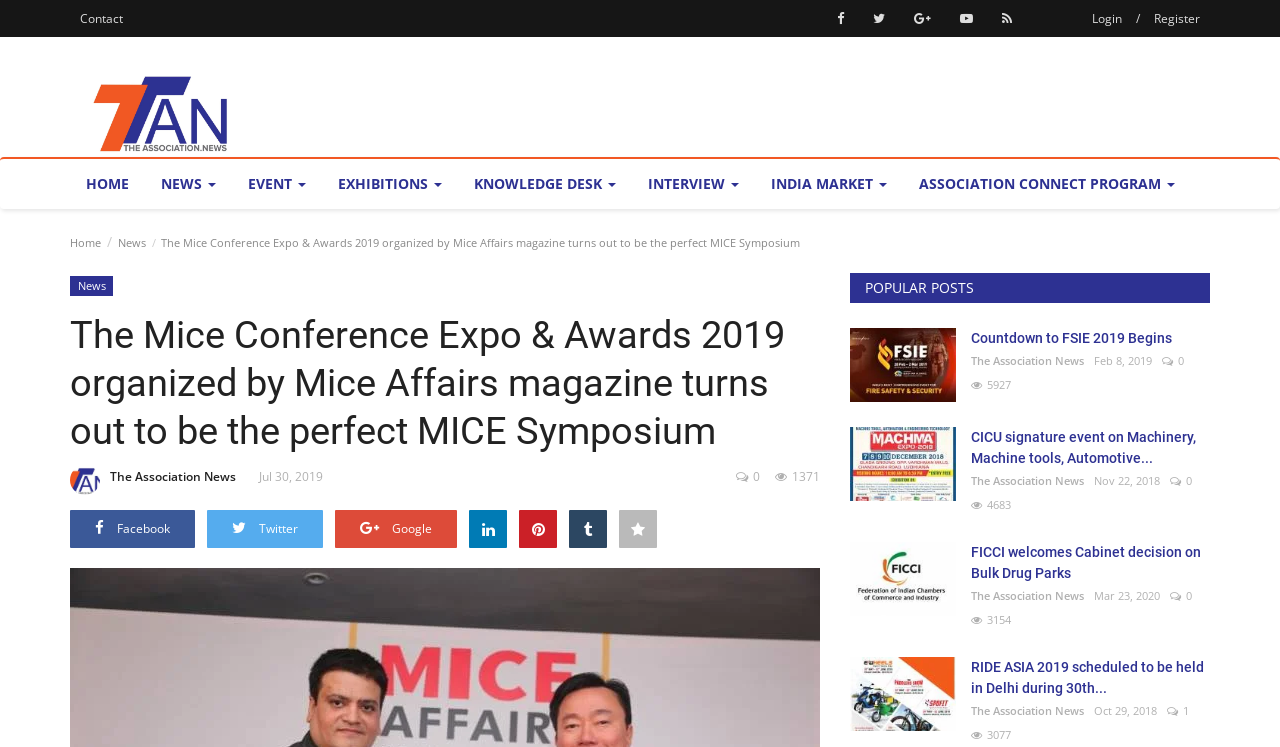Select the bounding box coordinates of the element I need to click to carry out the following instruction: "visit Kenny Anucha's profile".

None